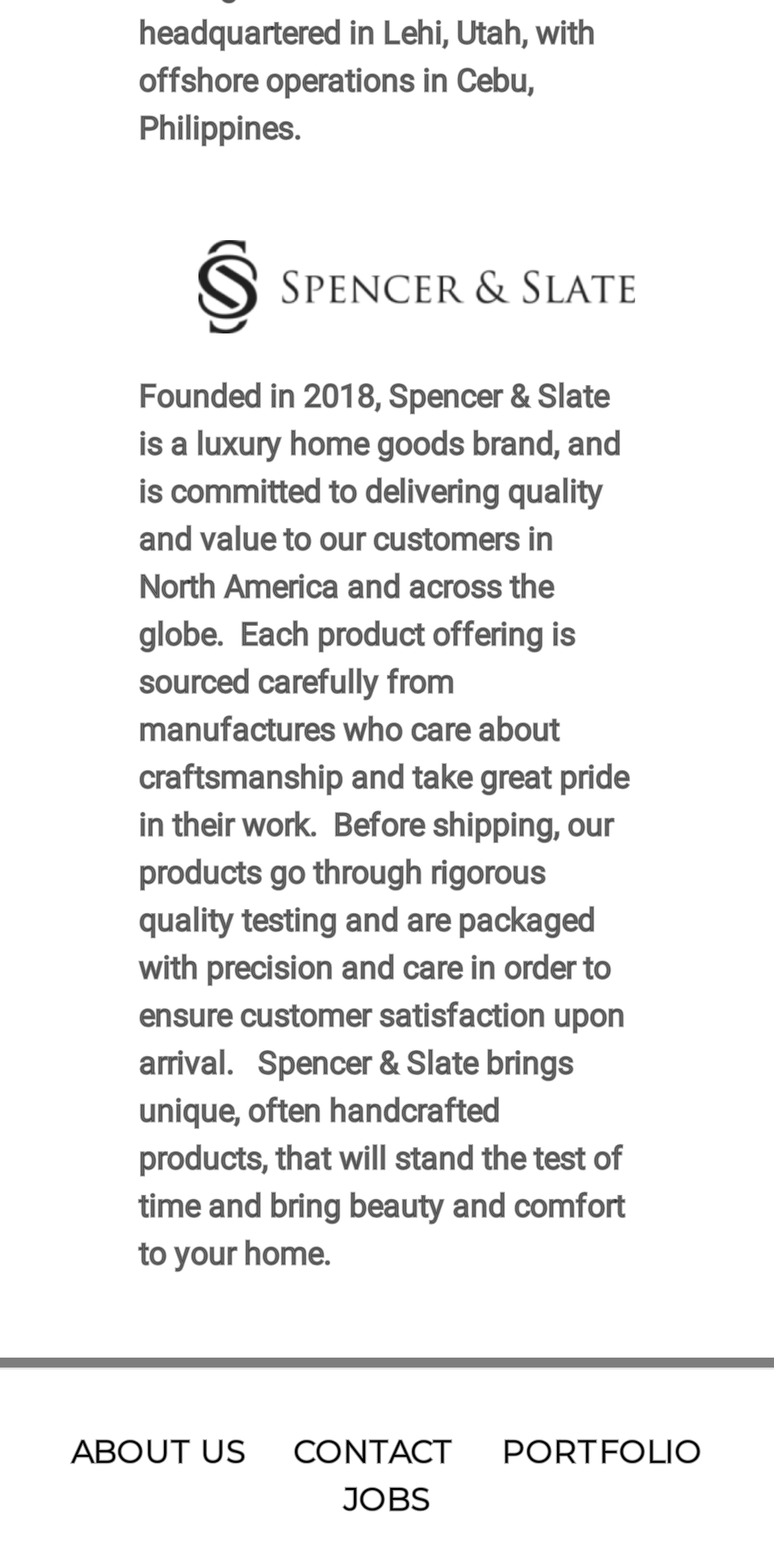What type of products does Spencer & Slate offer?
Carefully analyze the image and provide a thorough answer to the question.

The StaticText element mentions that Spencer & Slate brings unique, often handcrafted products that will stand the test of time and bring beauty and comfort to customers' homes, indicating the type of products they offer.